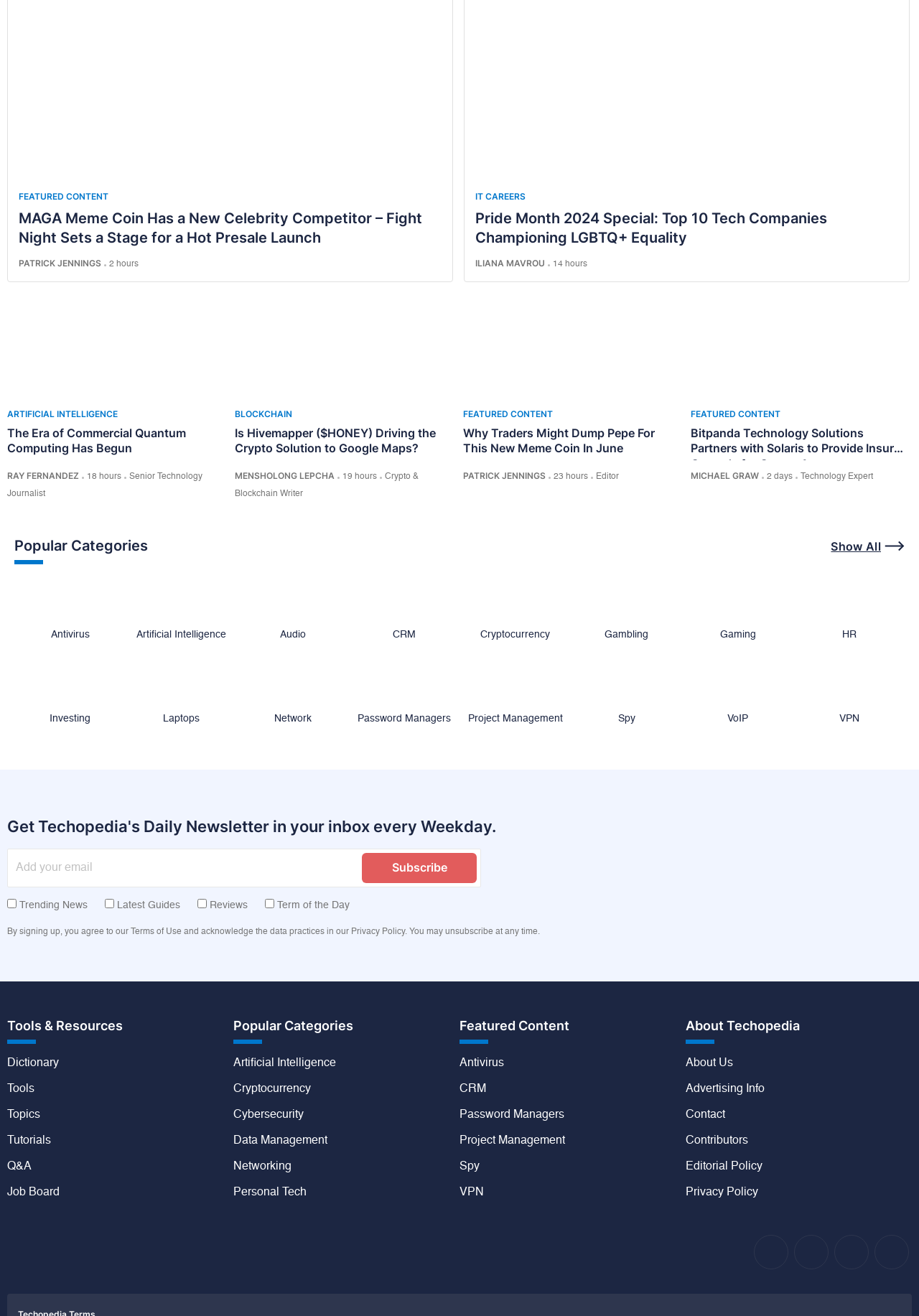Show me the bounding box coordinates of the clickable region to achieve the task as per the instruction: "Click on the 'IT CAREERS' category".

[0.517, 0.145, 0.572, 0.154]